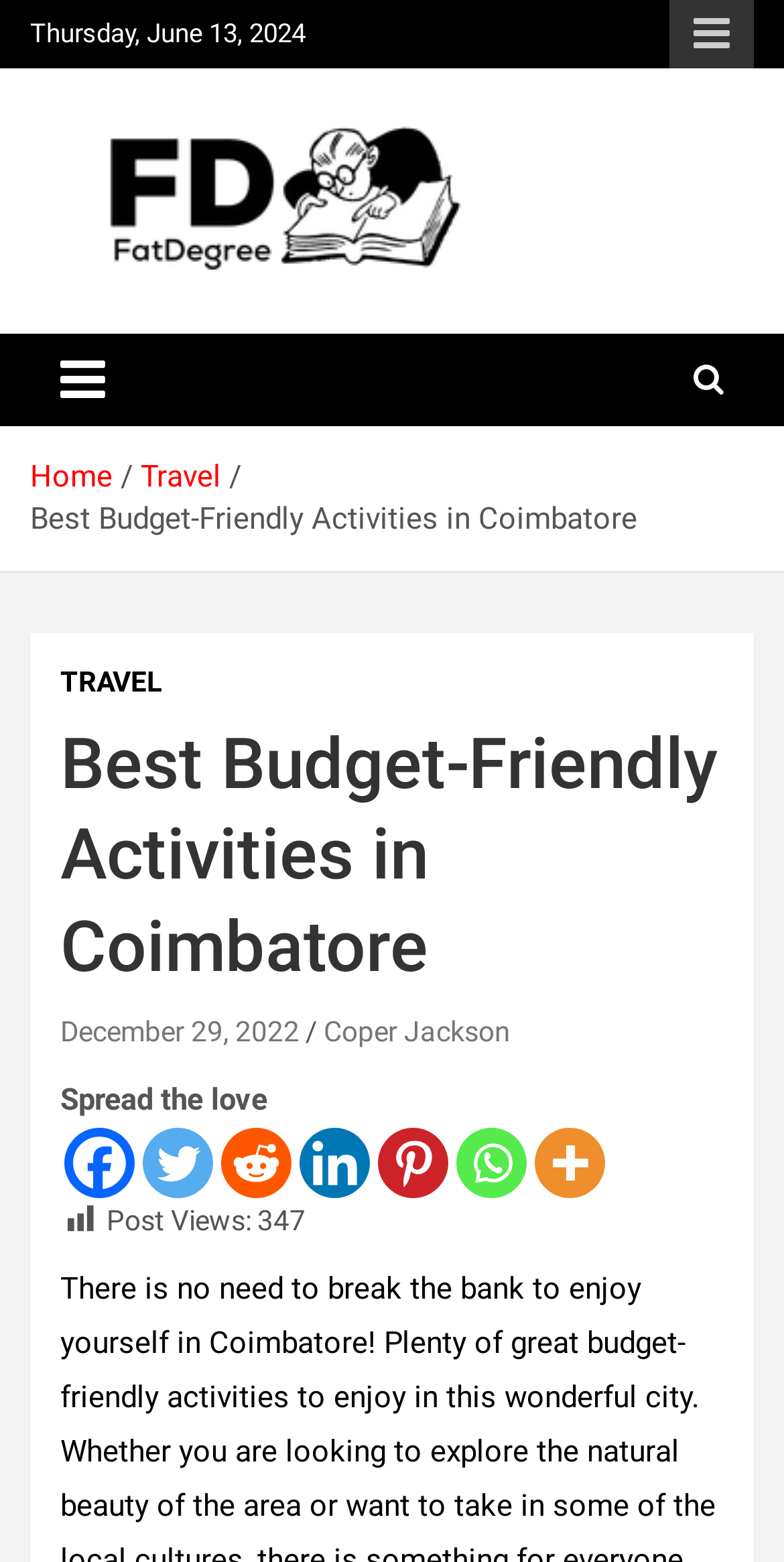Generate the title text from the webpage.

Best Budget-Friendly Activities in Coimbatore